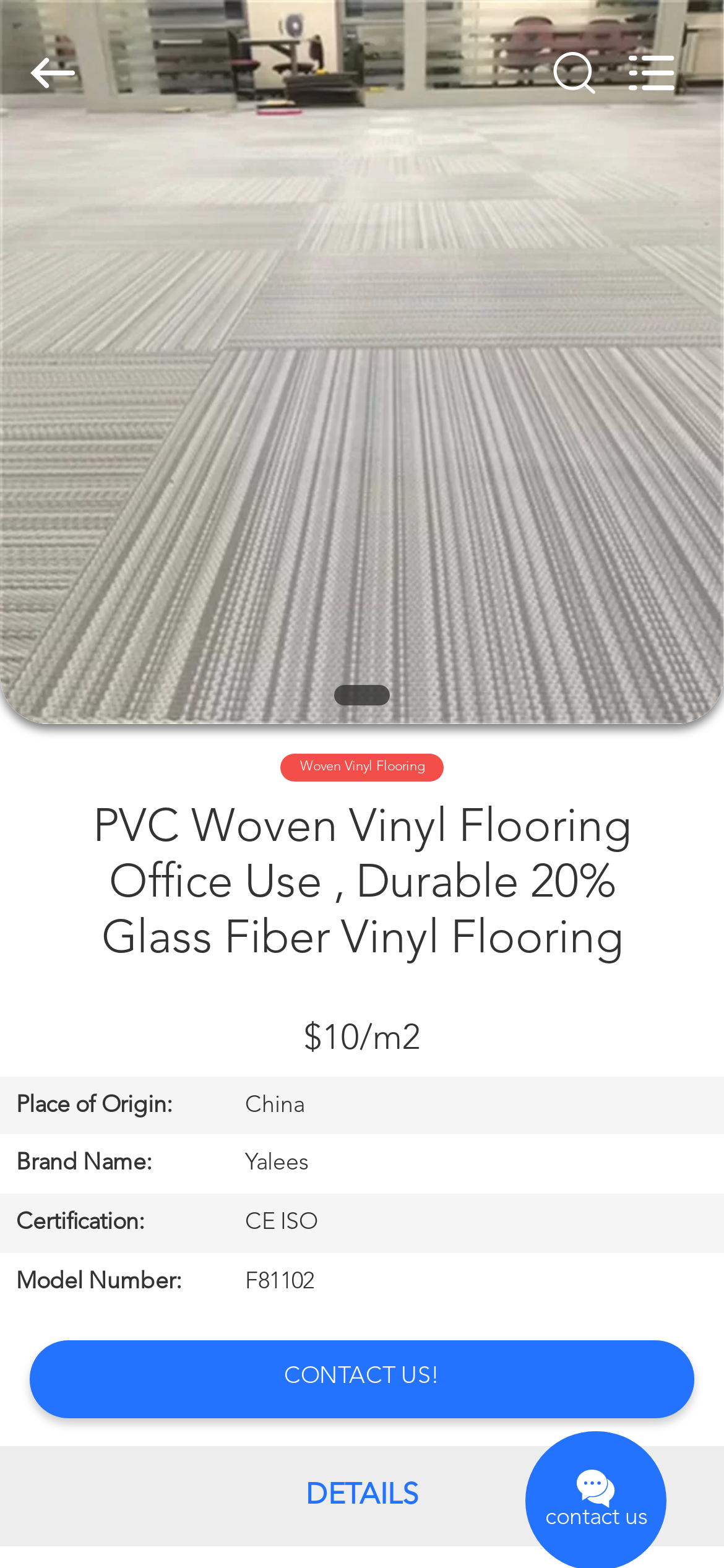Identify the bounding box coordinates for the region to click in order to carry out this instruction: "Search what you want". Provide the coordinates using four float numbers between 0 and 1, formatted as [left, top, right, bottom].

[0.0, 0.0, 0.88, 0.092]